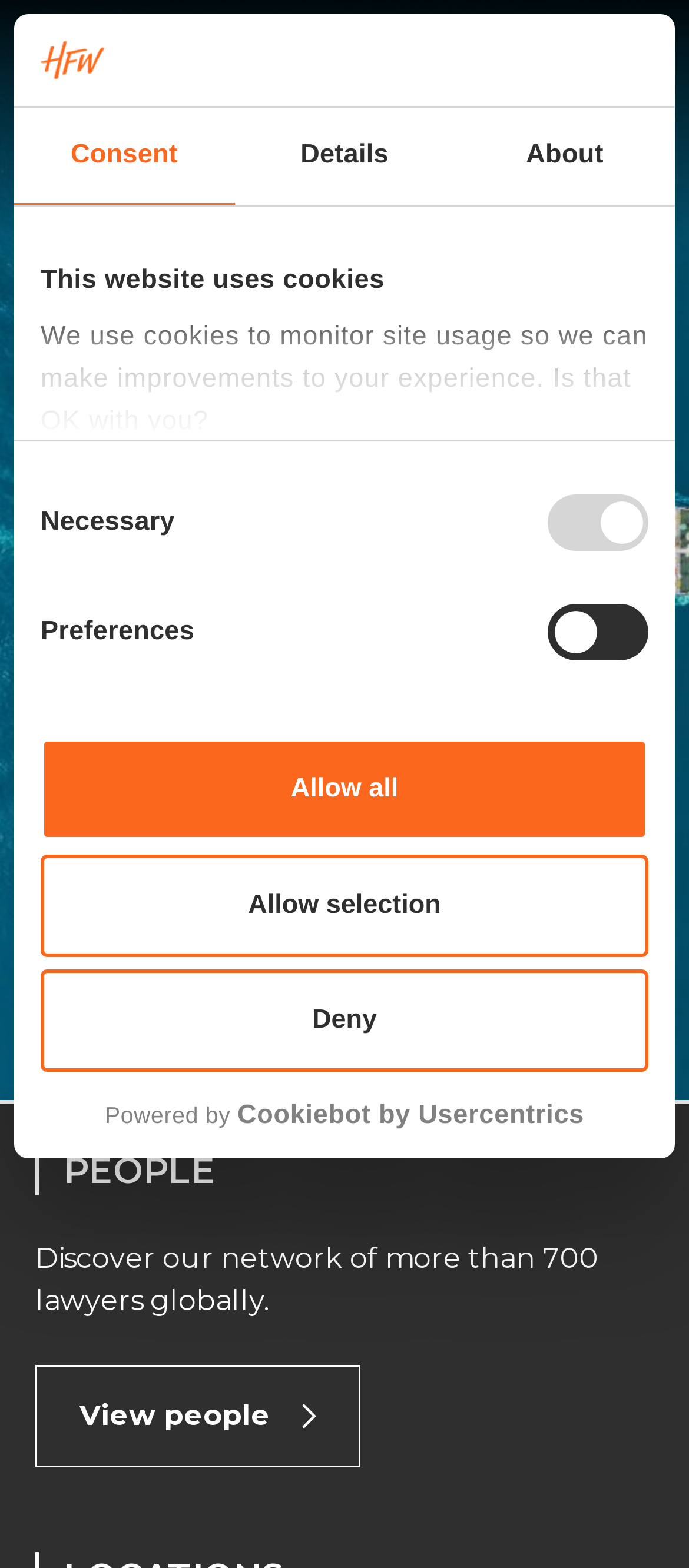Find the bounding box coordinates of the clickable element required to execute the following instruction: "Click the 'Deny' button". Provide the coordinates as four float numbers between 0 and 1, i.e., [left, top, right, bottom].

[0.059, 0.618, 0.941, 0.684]